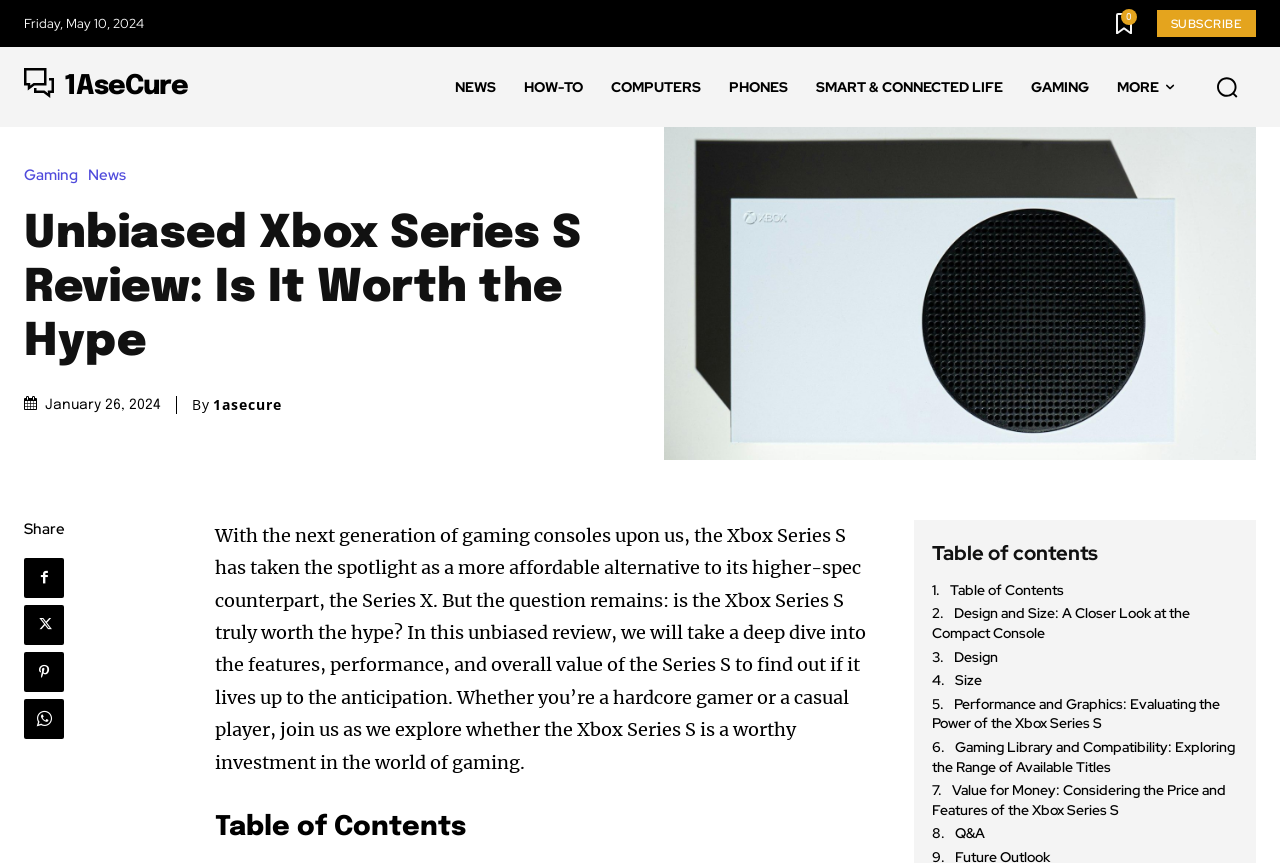Generate the title text from the webpage.

Unbiased Xbox Series S Review: Is It Worth the Hype